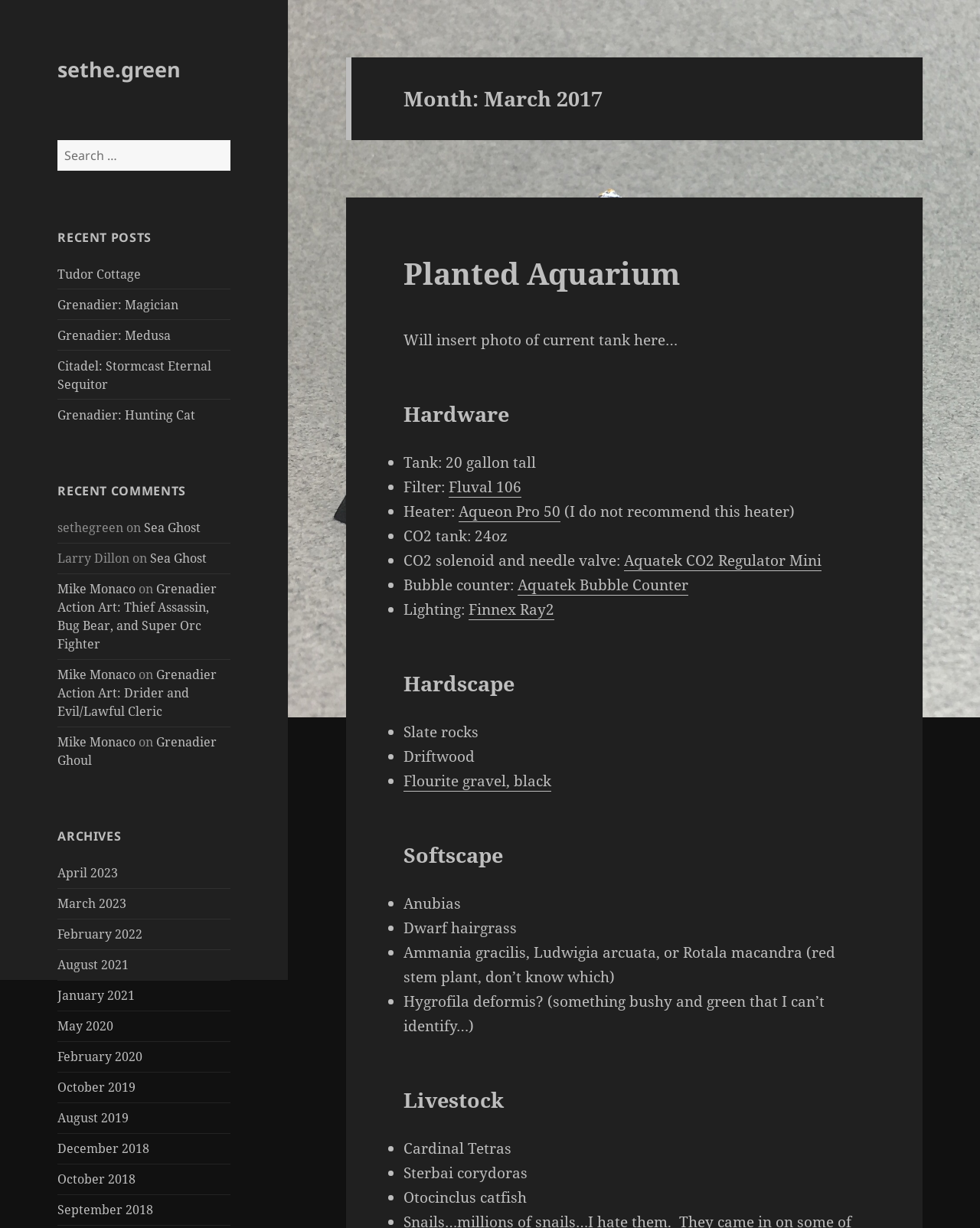Determine the bounding box of the UI element mentioned here: "Flourite gravel, black". The coordinates must be in the format [left, top, right, bottom] with values ranging from 0 to 1.

[0.412, 0.628, 0.563, 0.645]